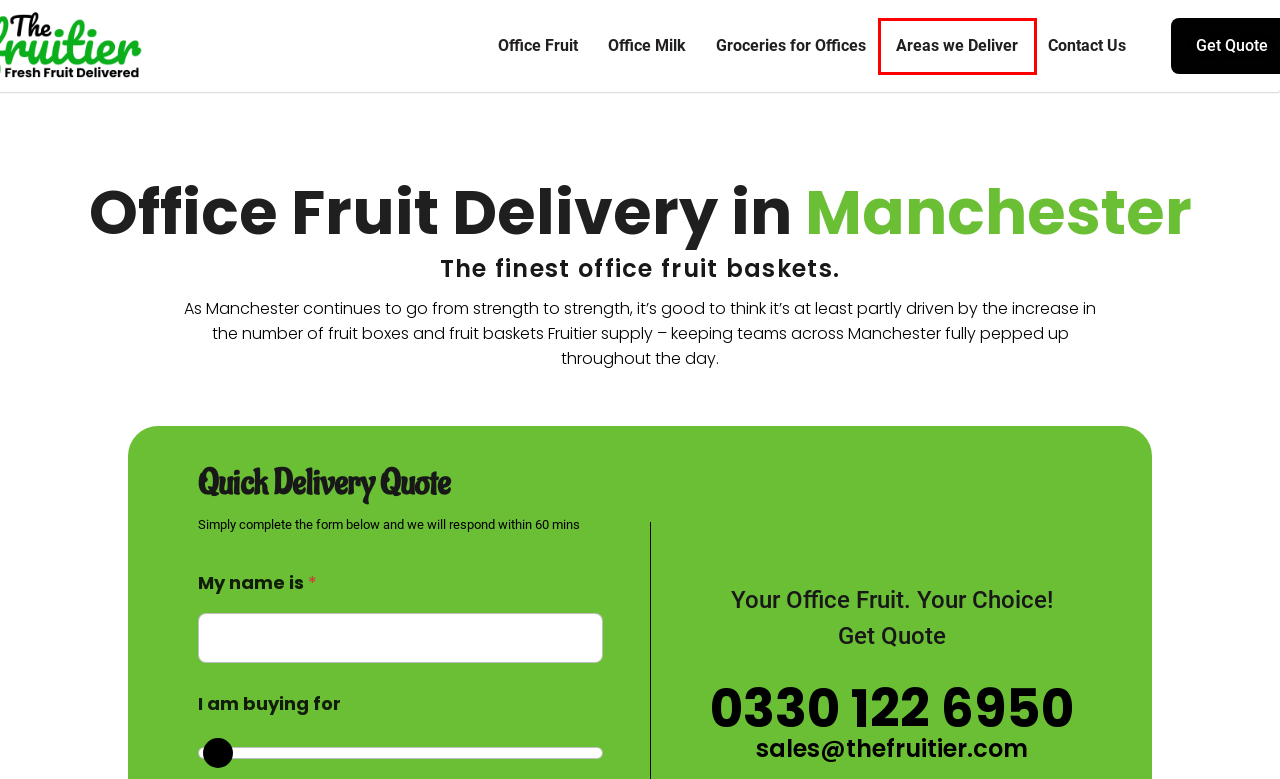Look at the screenshot of a webpage where a red rectangle bounding box is present. Choose the webpage description that best describes the new webpage after clicking the element inside the red bounding box. Here are the candidates:
A. Contact Us - The Office Fruit People
B. FAQ - Office Deliveries - The Office Fruit People
C. Areas we Deliver - The Office Fruit People
D. Groceries for Offices - The Office Fruit People
E. Office Fruit - The Office Fruit People
F. Thefruitier
G. Office Milk - The Office Fruit People
H. Manchesters' Office Fruit People

C